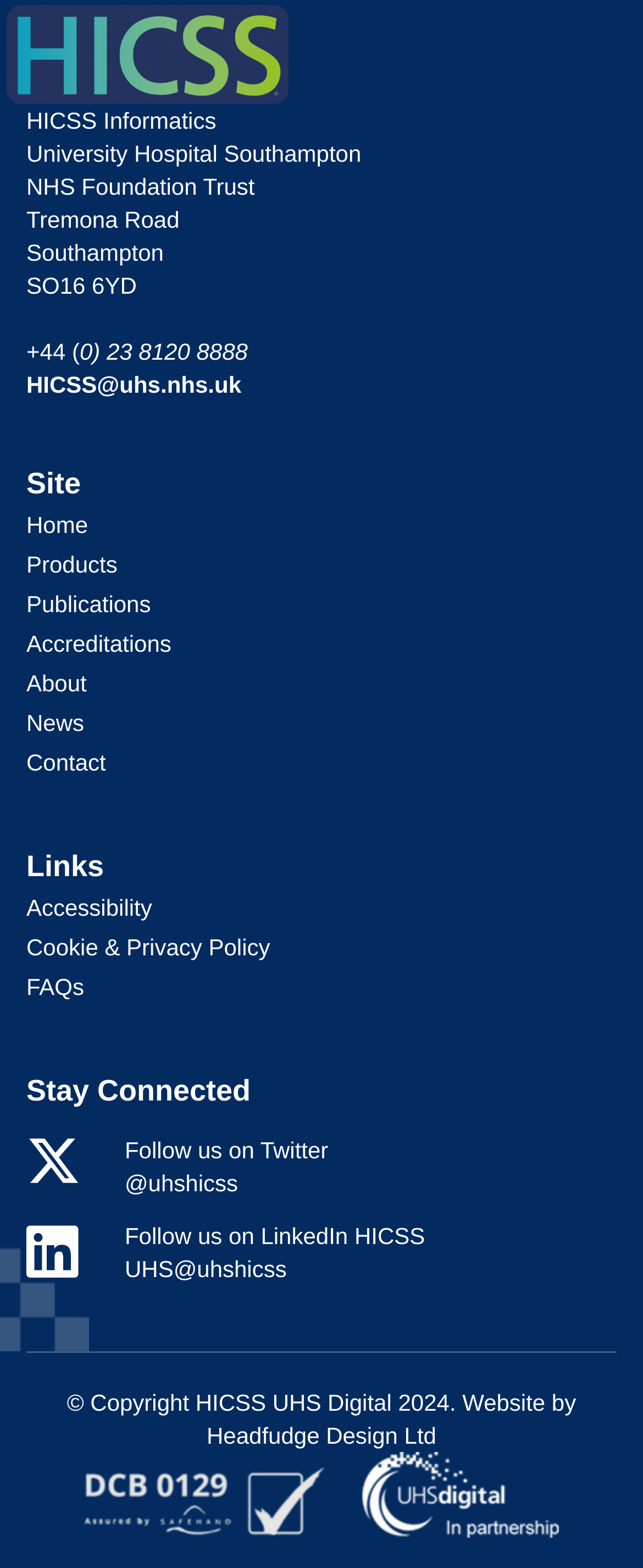Locate and provide the bounding box coordinates for the HTML element that matches this description: "FAQs".

[0.041, 0.621, 0.131, 0.637]